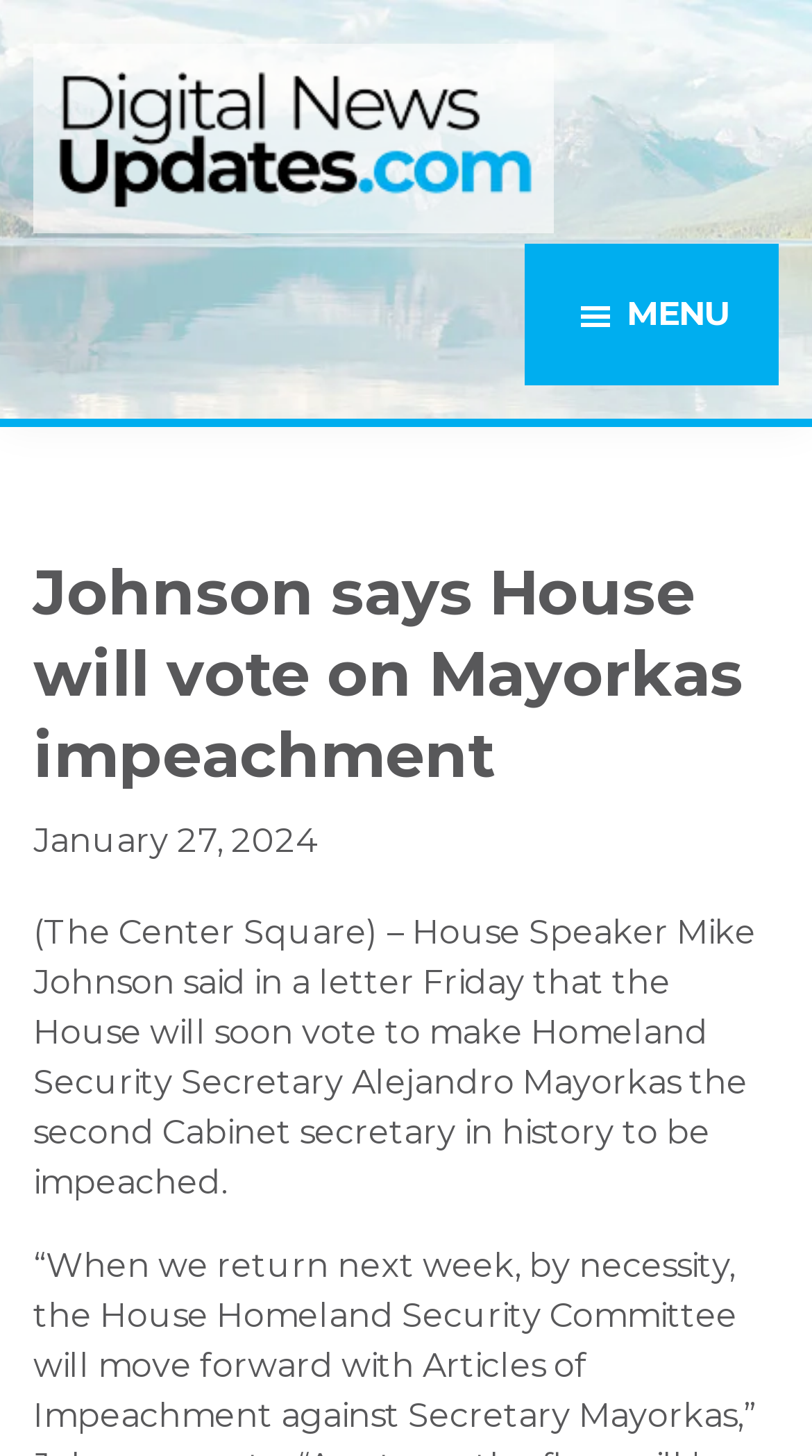What is the action mentioned that the House will soon take? Look at the image and give a one-word or short phrase answer.

Vote to impeach